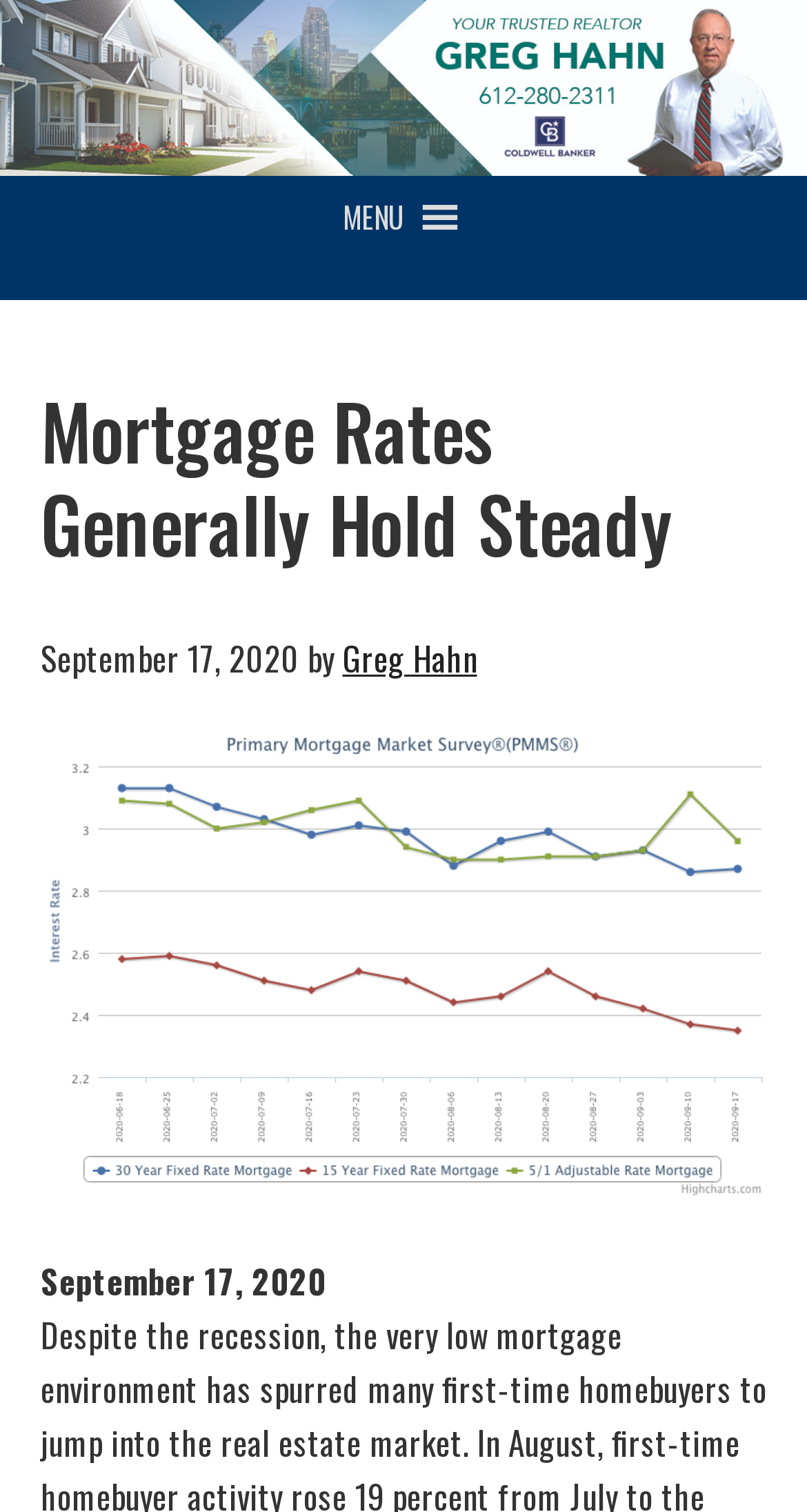Determine the bounding box for the UI element described here: "Type I Diabetes".

None